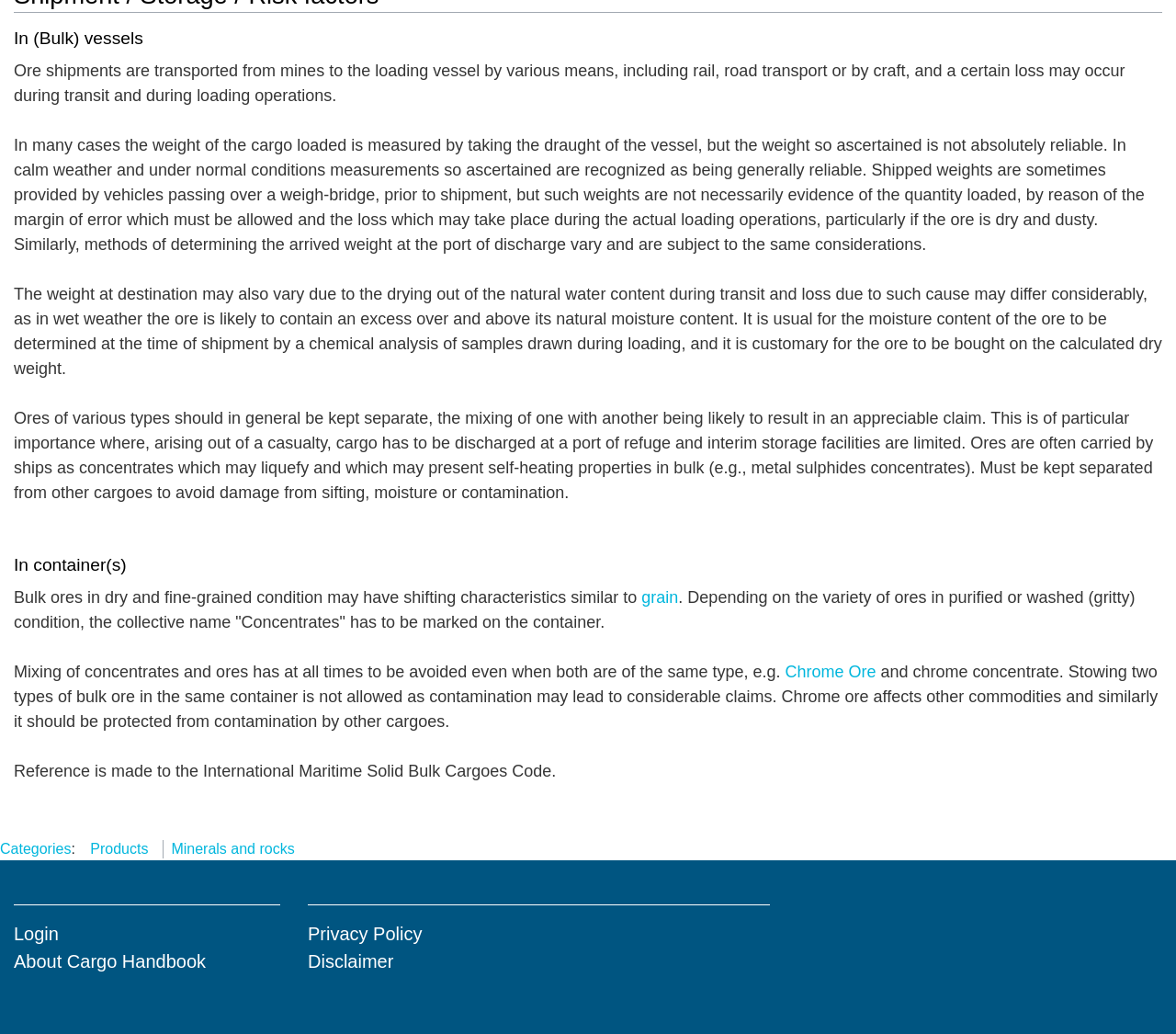Determine the bounding box coordinates of the clickable area required to perform the following instruction: "Click on the 'About Cargo Handbook' link". The coordinates should be represented as four float numbers between 0 and 1: [left, top, right, bottom].

[0.012, 0.92, 0.175, 0.94]